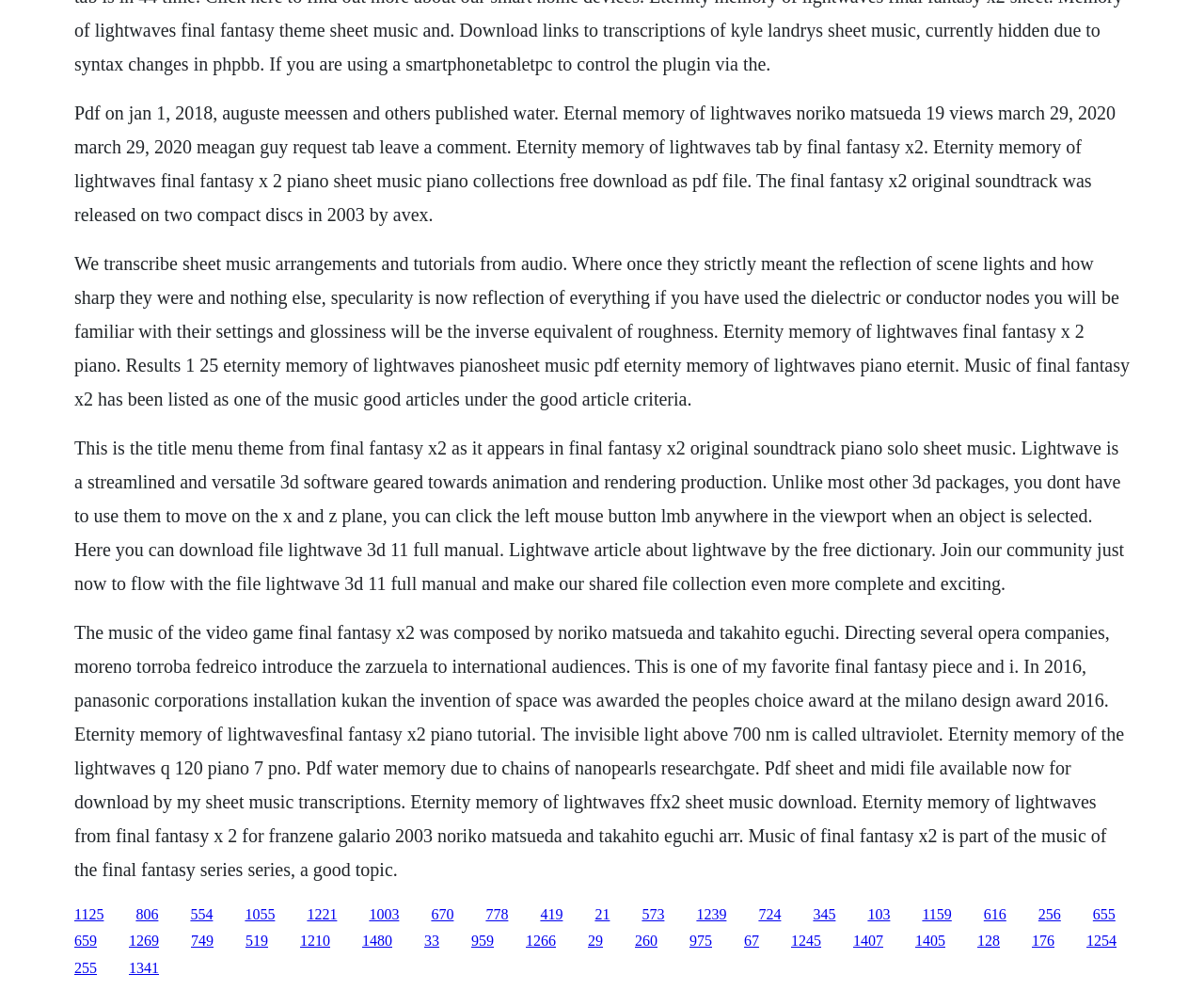What is the name of the 3D software mentioned on this webpage? From the image, respond with a single word or brief phrase.

Lightwave